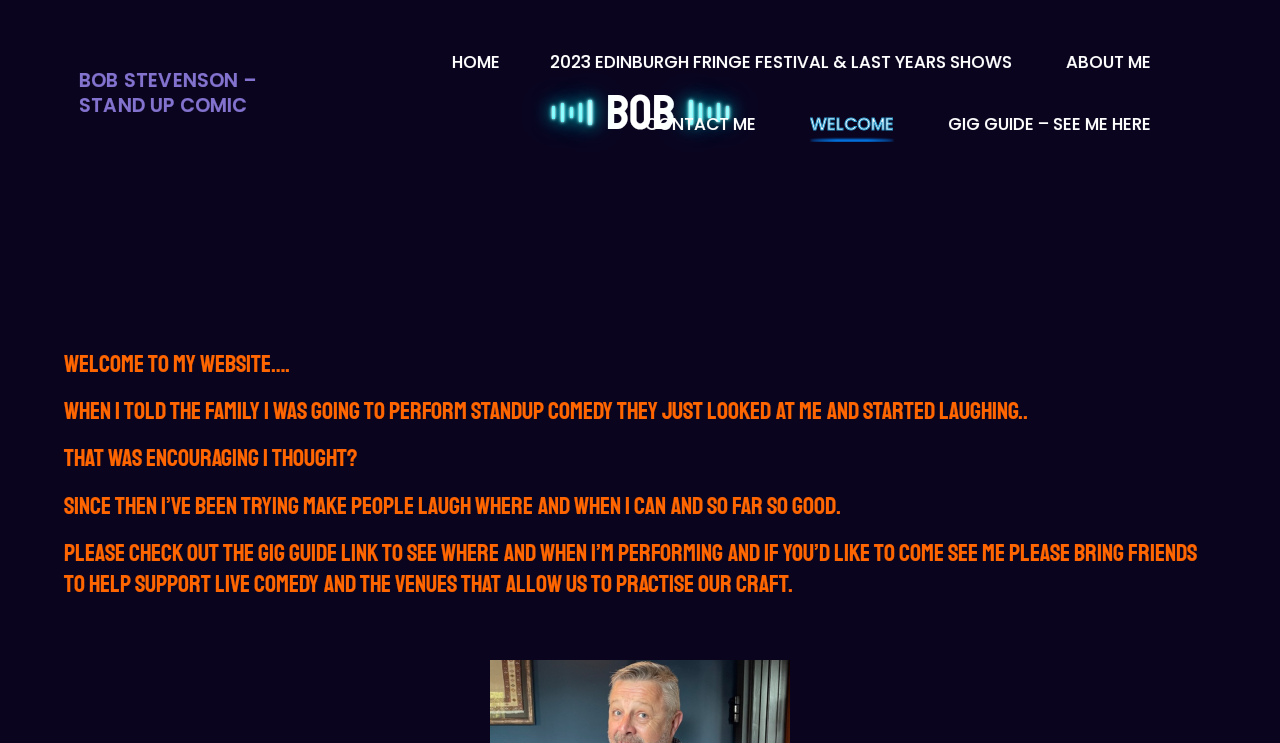Given the description "Home", determine the bounding box of the corresponding UI element.

[0.353, 0.061, 0.391, 0.108]